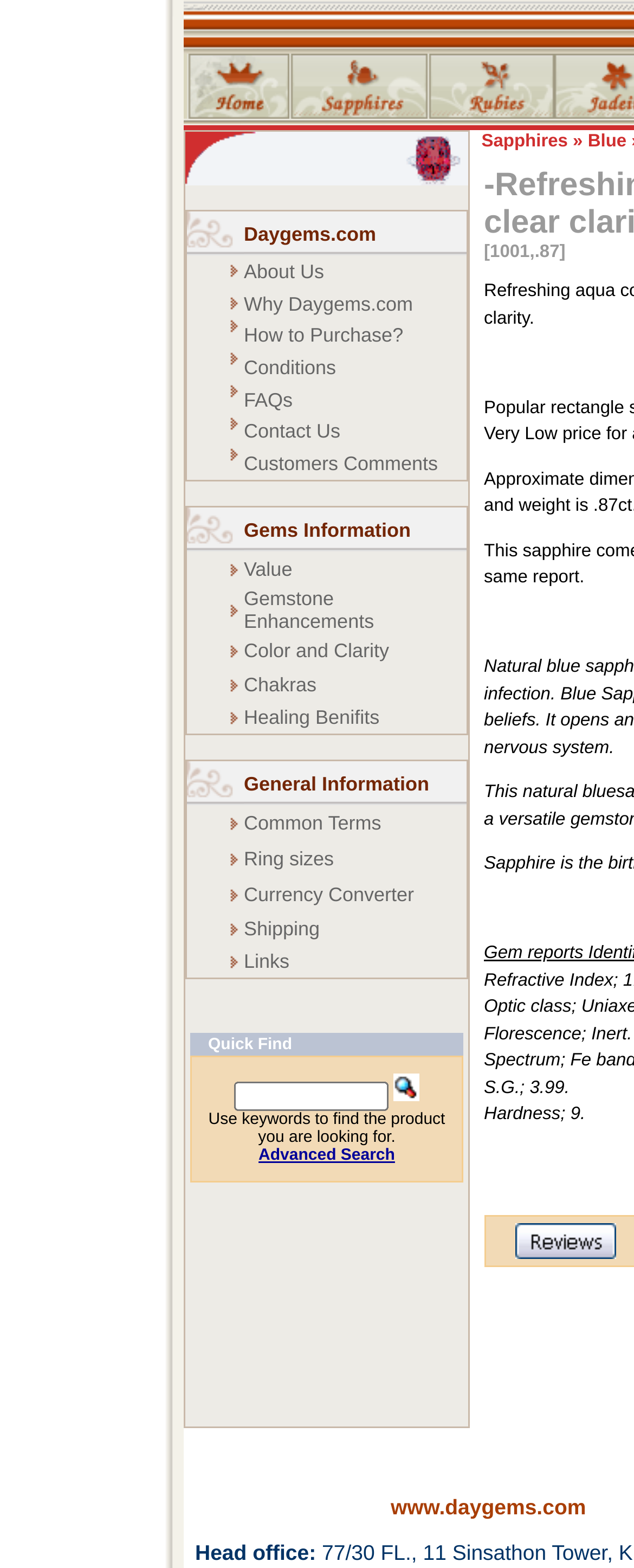Identify the bounding box coordinates for the element you need to click to achieve the following task: "Learn about Gemstone Enhancements". Provide the bounding box coordinates as four float numbers between 0 and 1, in the form [left, top, right, bottom].

[0.385, 0.374, 0.59, 0.404]